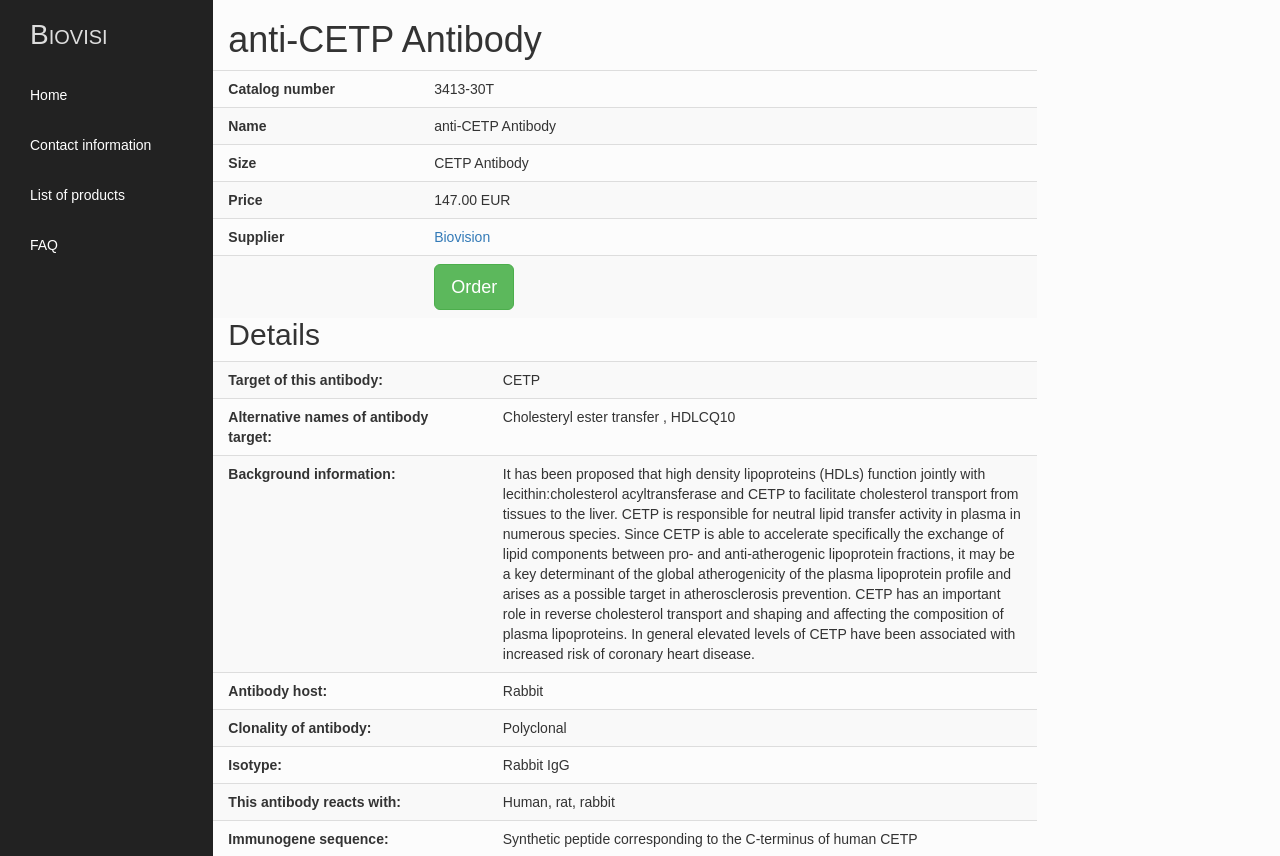For the given element description Fashion, determine the bounding box coordinates of the UI element. The coordinates should follow the format (top-left x, top-left y, bottom-right x, bottom-right y) and be within the range of 0 to 1.

None